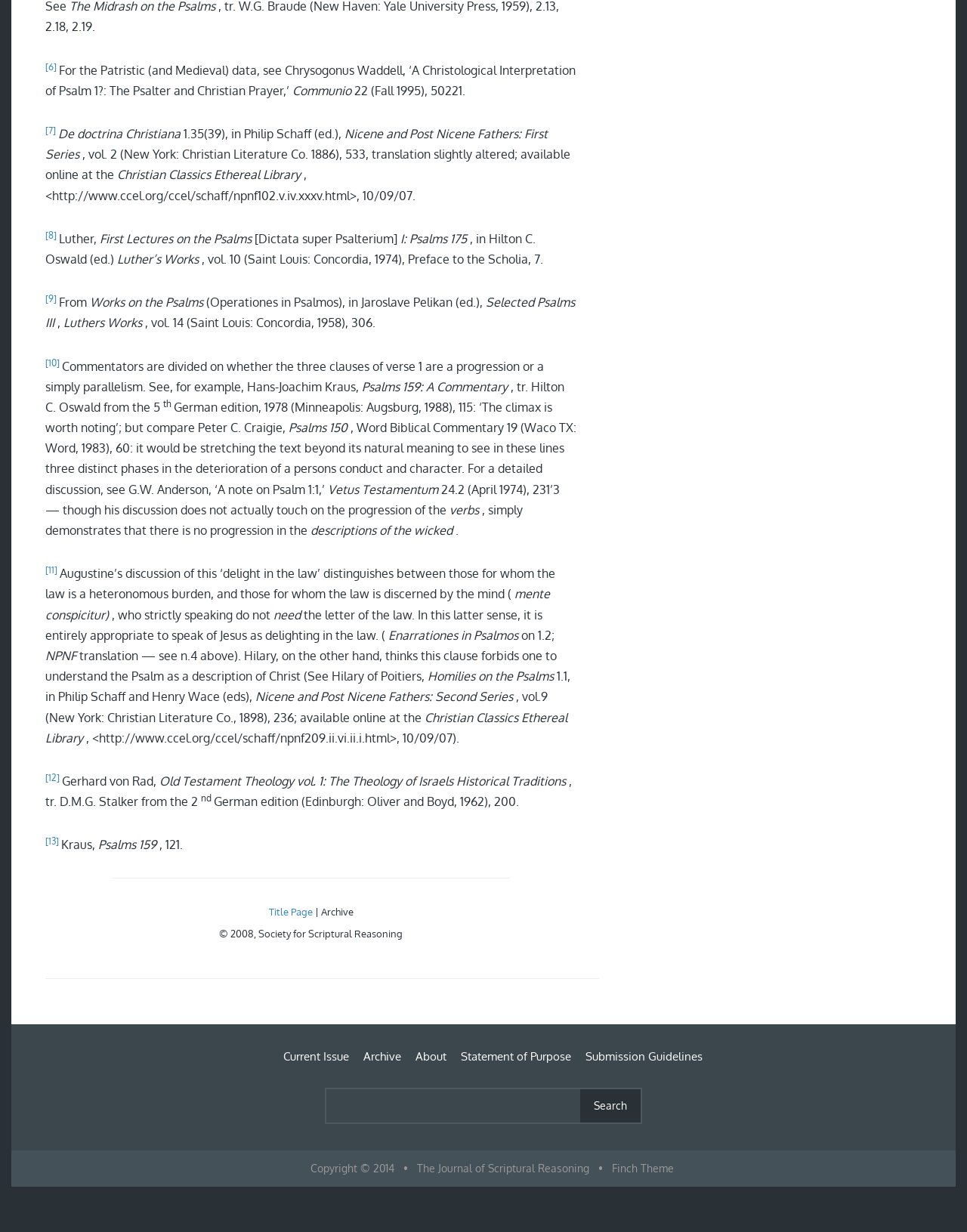Look at the image and answer the question in detail:
What is the last word in the last sentence of the webpage?

I found the answer by looking at the last sentence of the webpage, which is 'For a detailed discussion, see G.W. Anderson, ‘A note on Psalm 1:1,’ Vetus Testamentum 24.2 (April 1974), 231’3 — though his discussion does not actually touch on the progression of the verbs, simply demonstrates that there is no progression in the descriptions of the wicked.' The last word is 'character'.